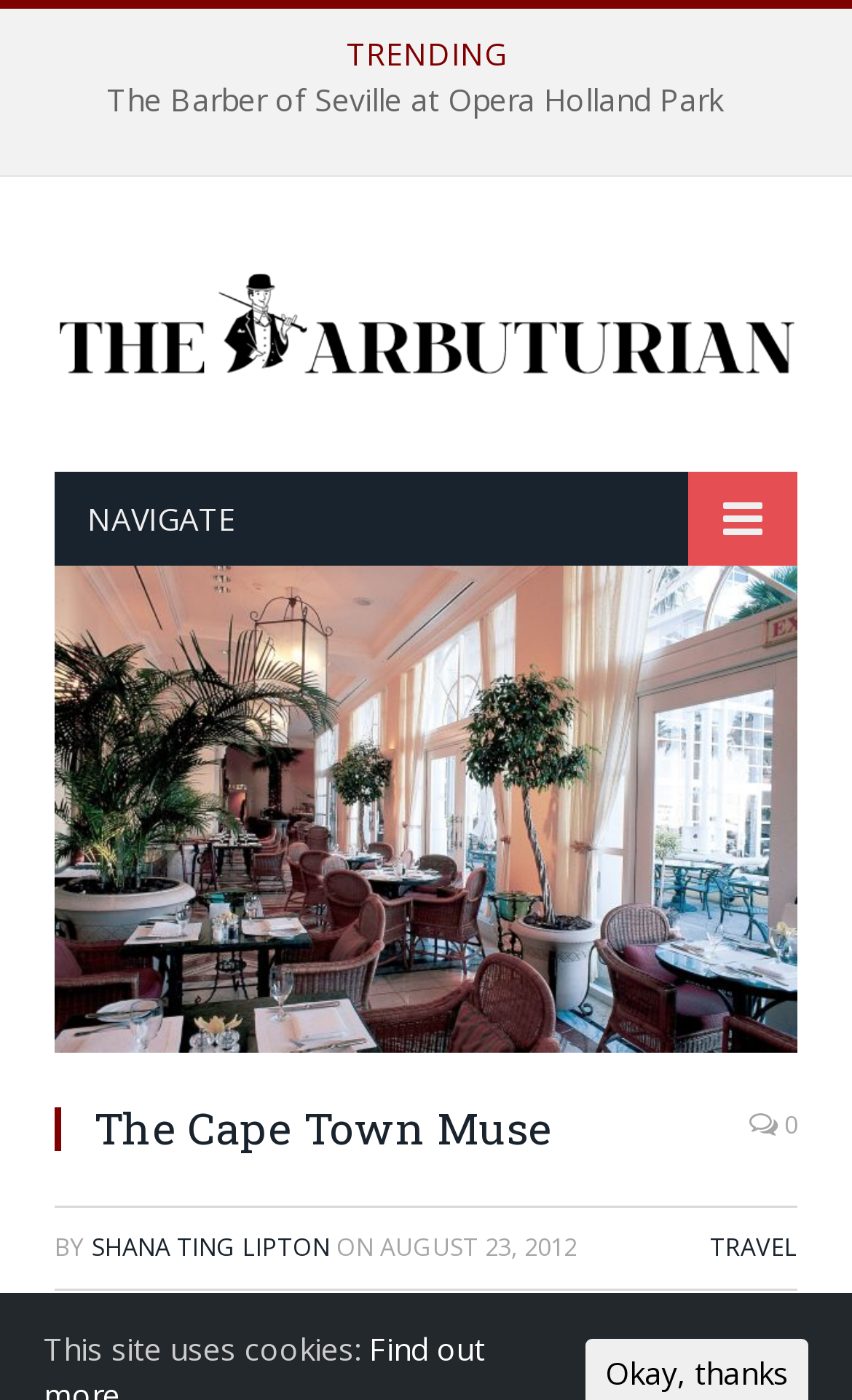What is the category of this article?
Refer to the image and offer an in-depth and detailed answer to the question.

The category of the article can be found in the section where the article's metadata is displayed, specifically as a link next to the time label.